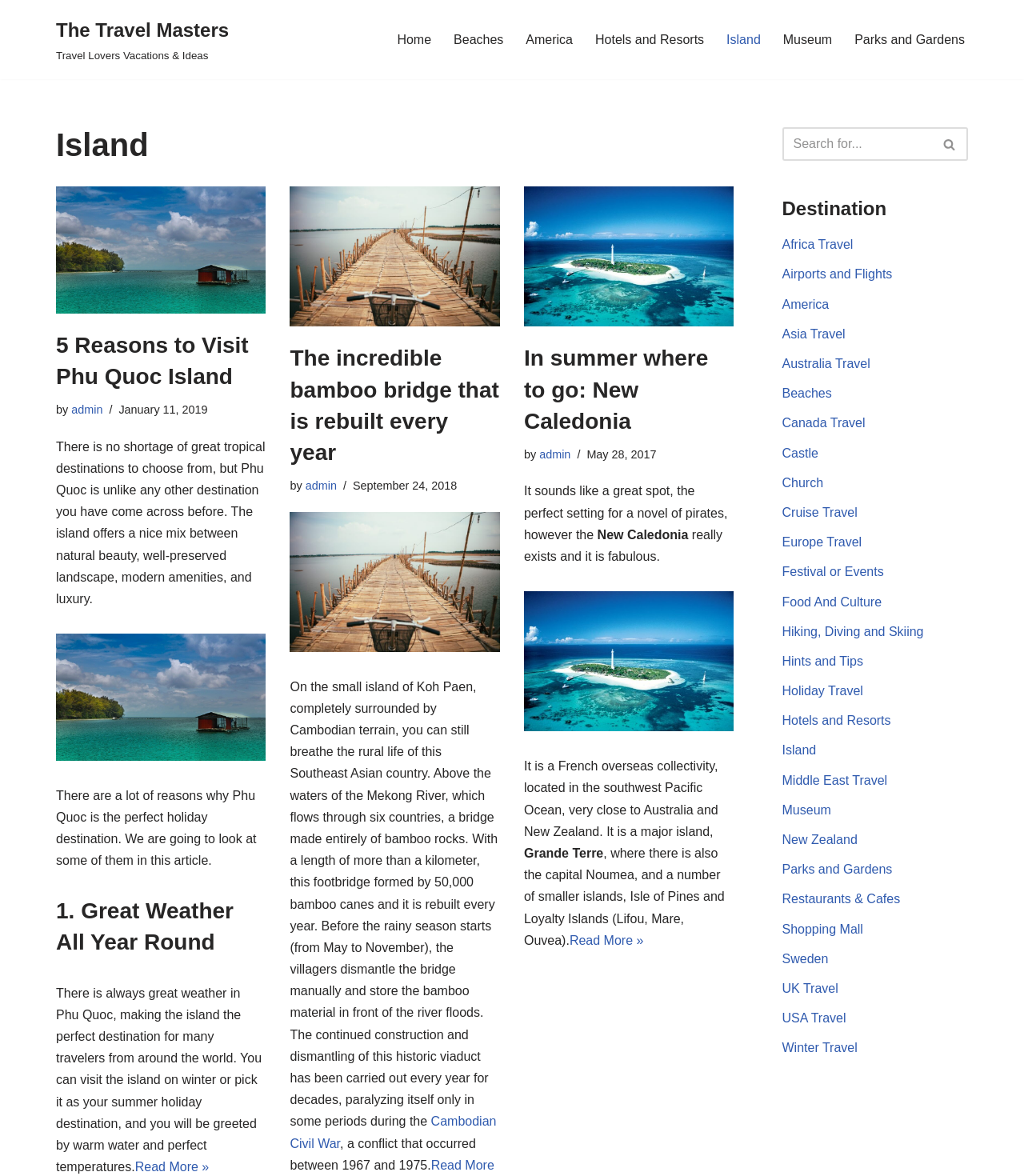Using the format (top-left x, top-left y, bottom-right x, bottom-right y), and given the element description, identify the bounding box coordinates within the screenshot: Home

[0.388, 0.025, 0.421, 0.043]